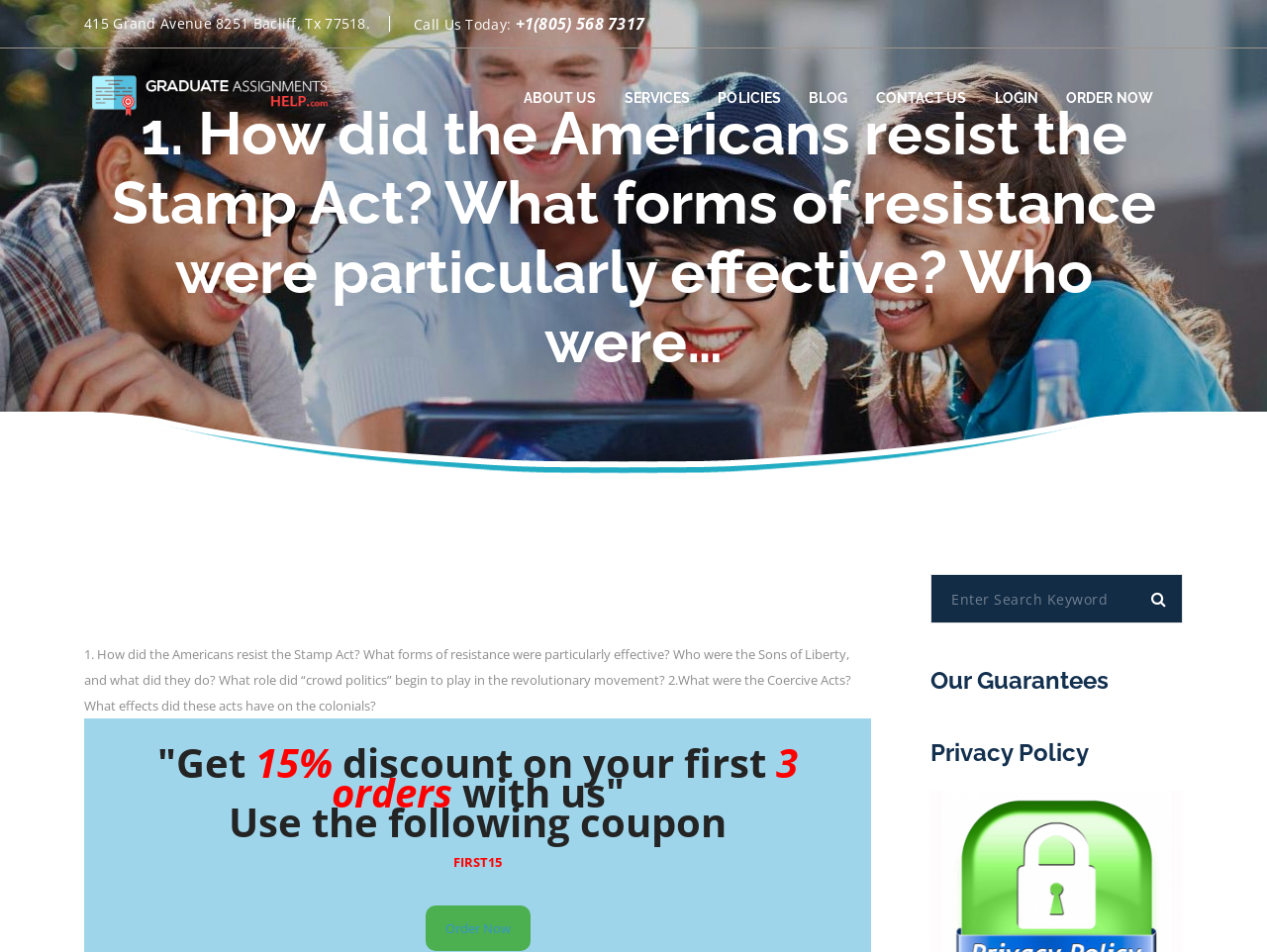Specify the bounding box coordinates of the element's area that should be clicked to execute the given instruction: "Call the phone number". The coordinates should be four float numbers between 0 and 1, i.e., [left, top, right, bottom].

[0.407, 0.014, 0.509, 0.036]